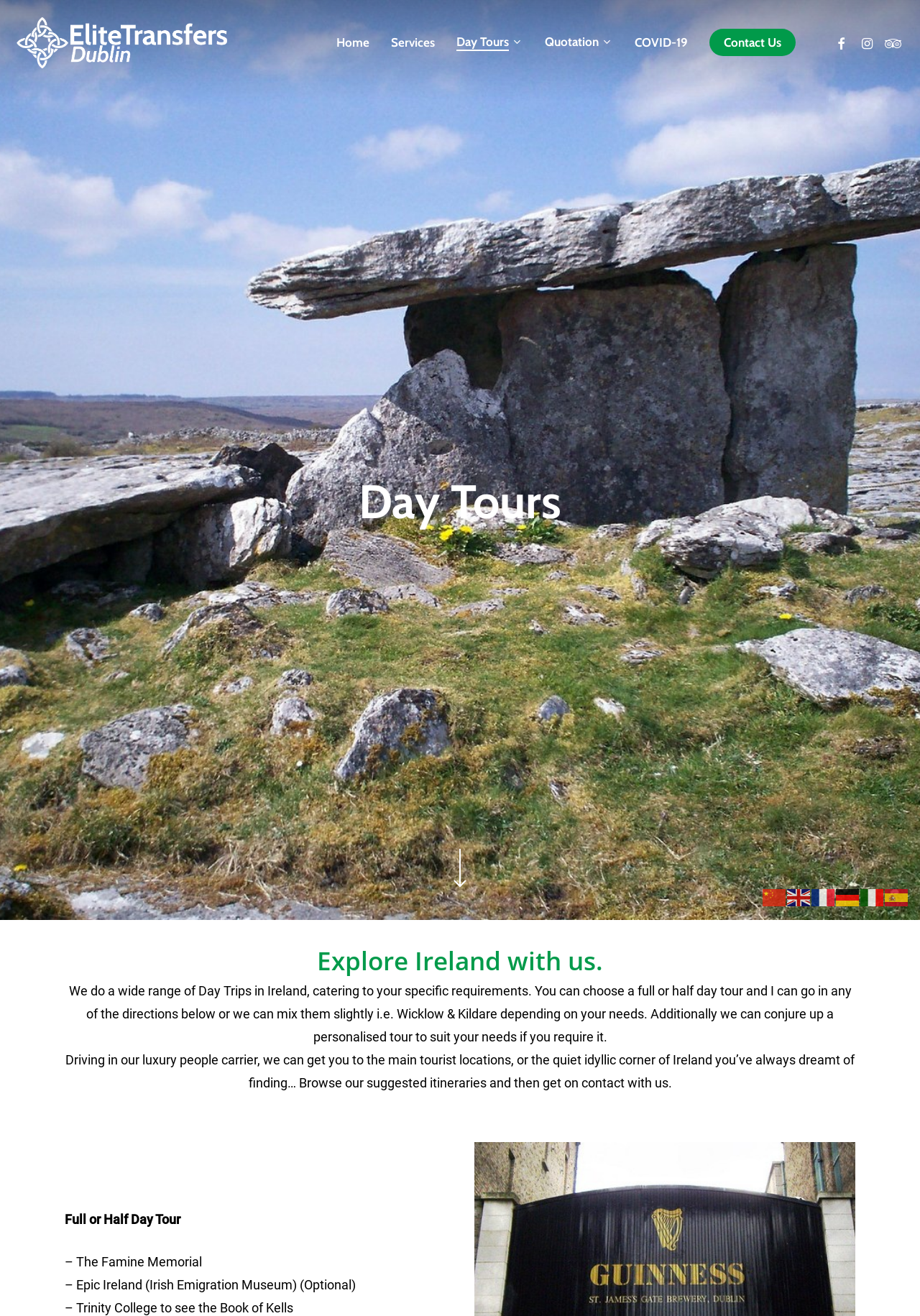Can you determine the bounding box coordinates of the area that needs to be clicked to fulfill the following instruction: "Search for a question"?

None